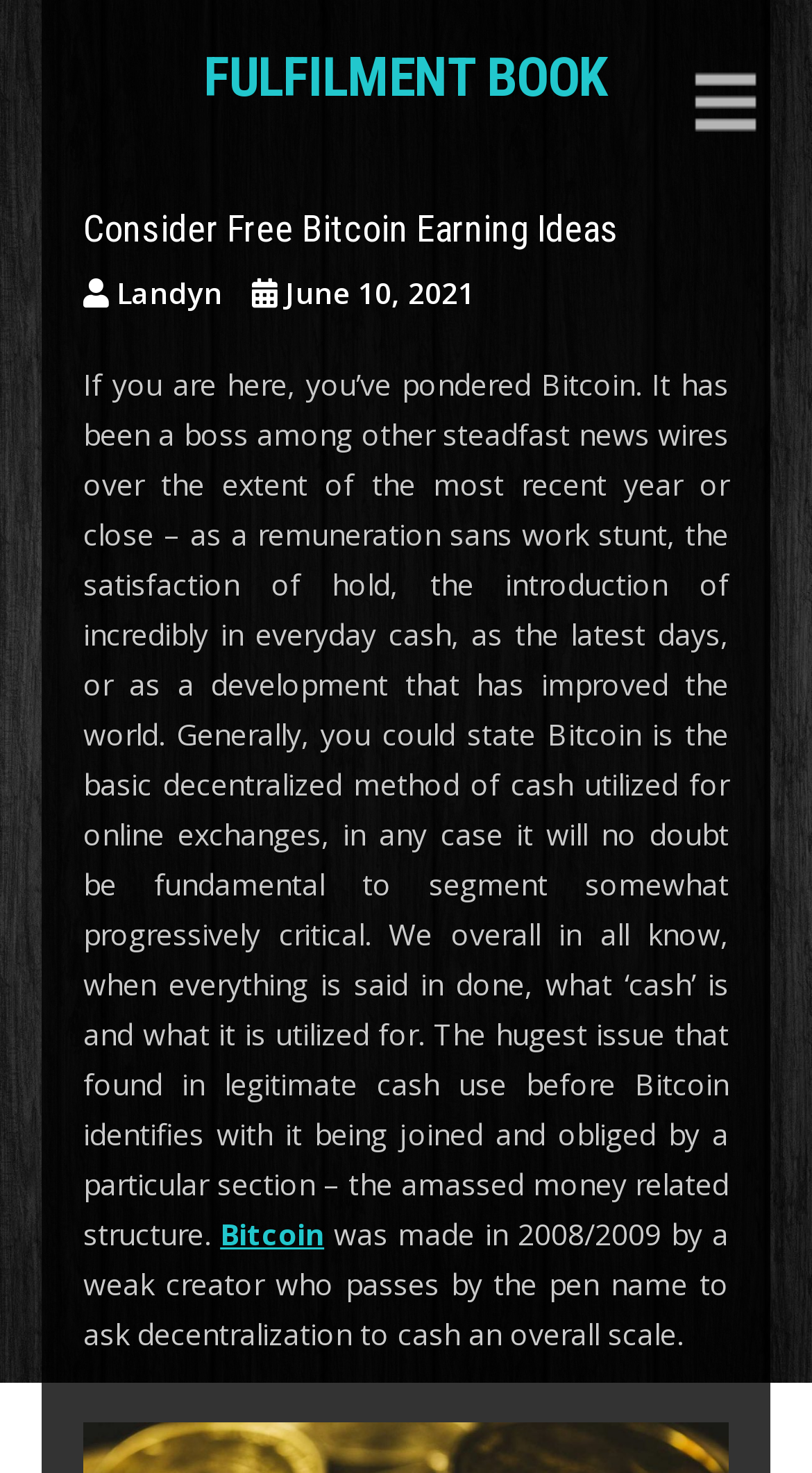Highlight the bounding box of the UI element that corresponds to this description: "Bitcoin".

[0.271, 0.825, 0.399, 0.852]